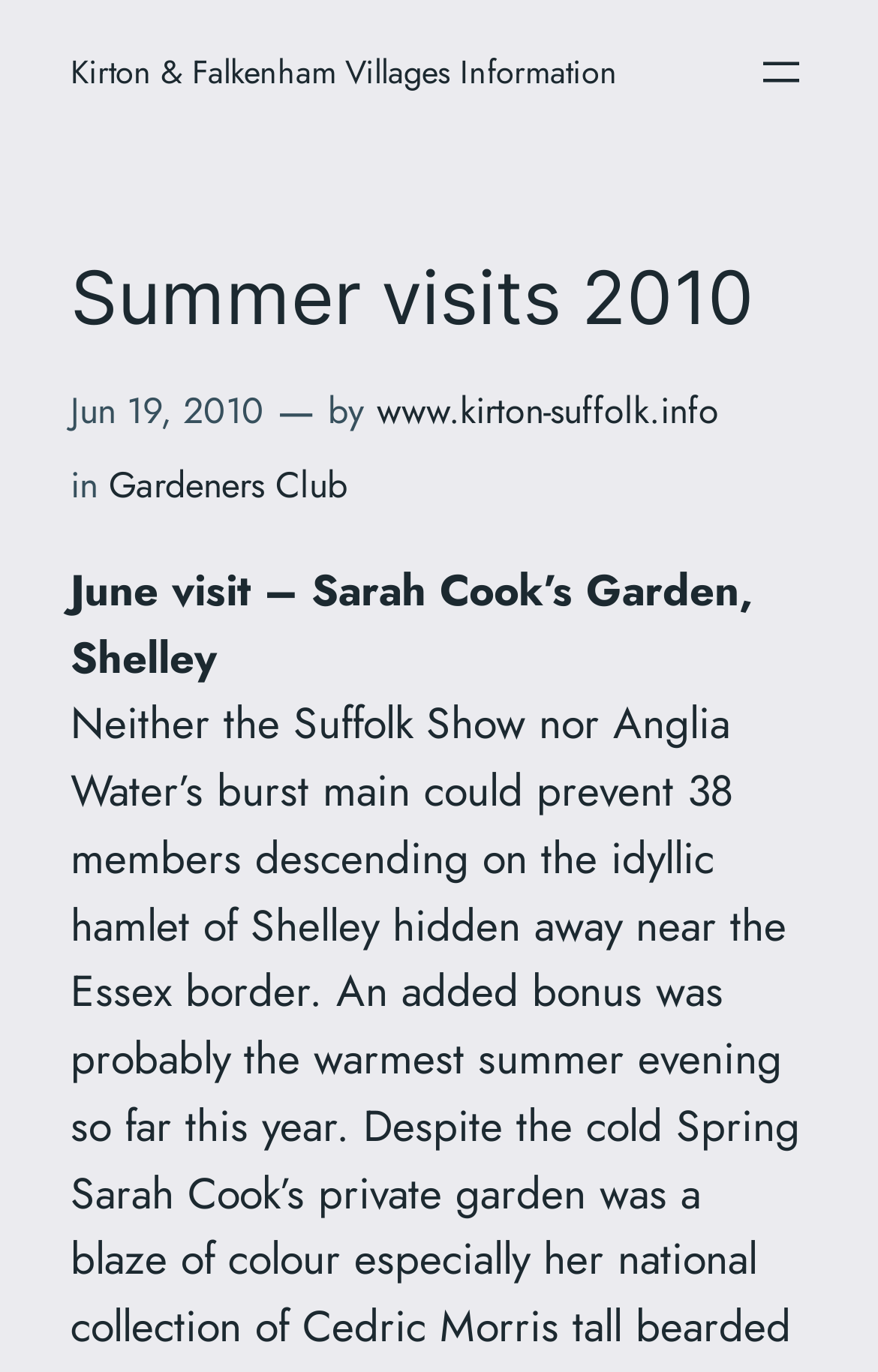Who is the author of the summer visit post?
Using the image, provide a concise answer in one word or a short phrase.

www.kirton-suffolk.info